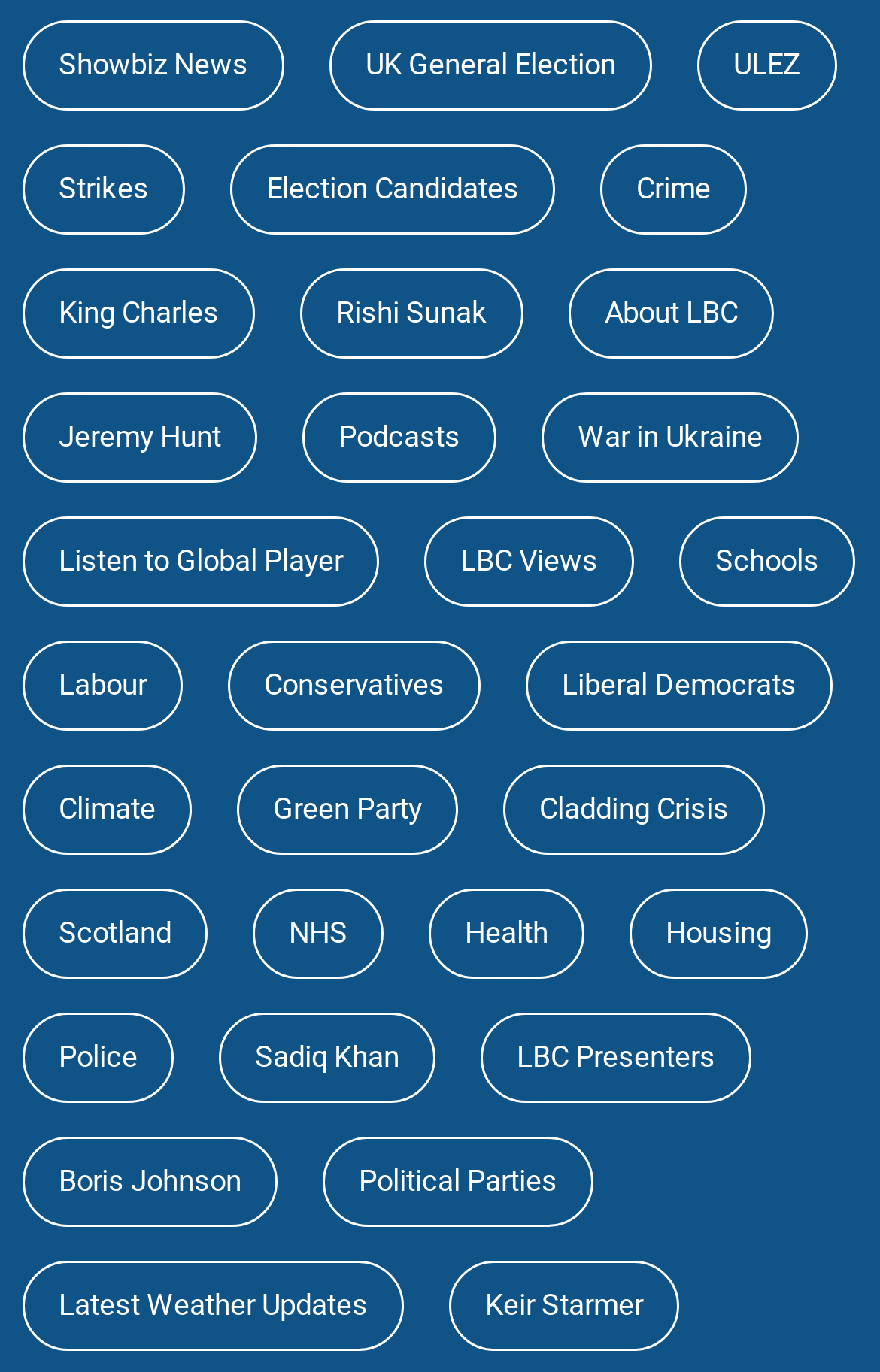Determine the bounding box coordinates for the clickable element required to fulfill the instruction: "Explore LBC Views". Provide the coordinates as four float numbers between 0 and 1, i.e., [left, top, right, bottom].

[0.482, 0.377, 0.721, 0.443]